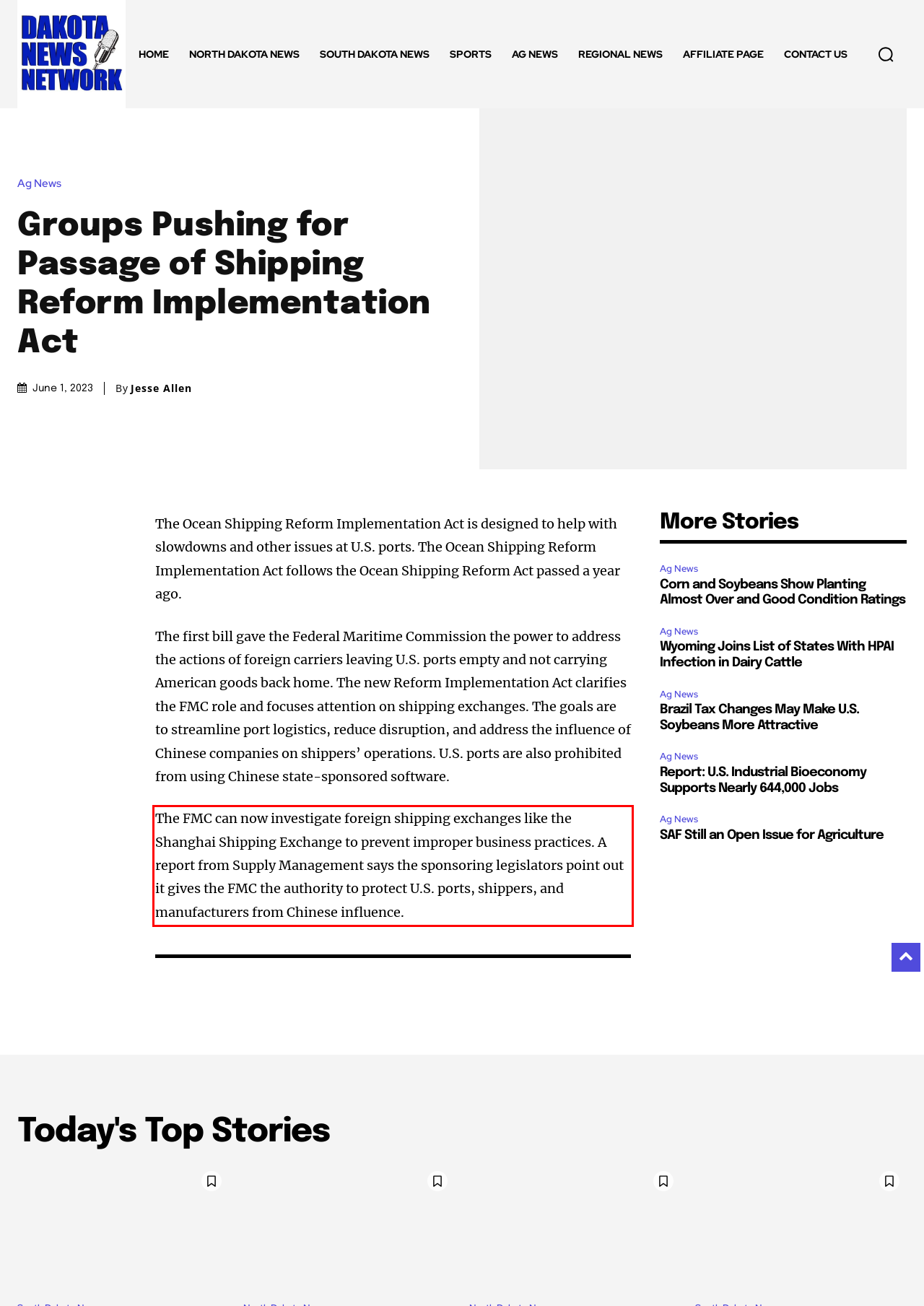From the screenshot of the webpage, locate the red bounding box and extract the text contained within that area.

The FMC can now investigate foreign shipping exchanges like the Shanghai Shipping Exchange to prevent improper business practices. A report from Supply Management says the sponsoring legislators point out it gives the FMC the authority to protect U.S. ports, shippers, and manufacturers from Chinese influence.